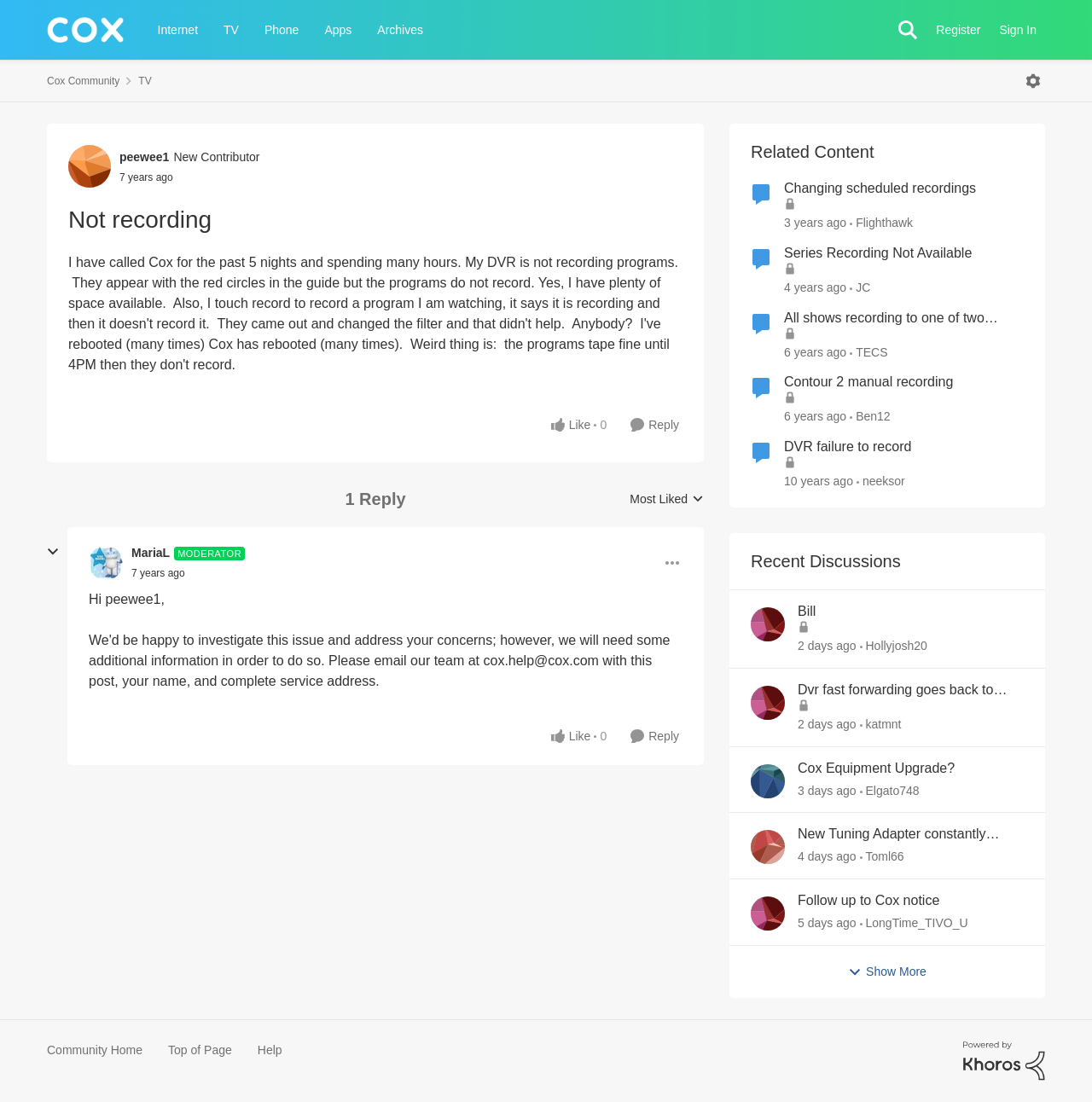How many related content items are listed?
Carefully examine the image and provide a detailed answer to the question.

I found the answer by looking at the number of image elements with the role 'Content Type Forum icon' inside the article element with the heading 'Related Content'.